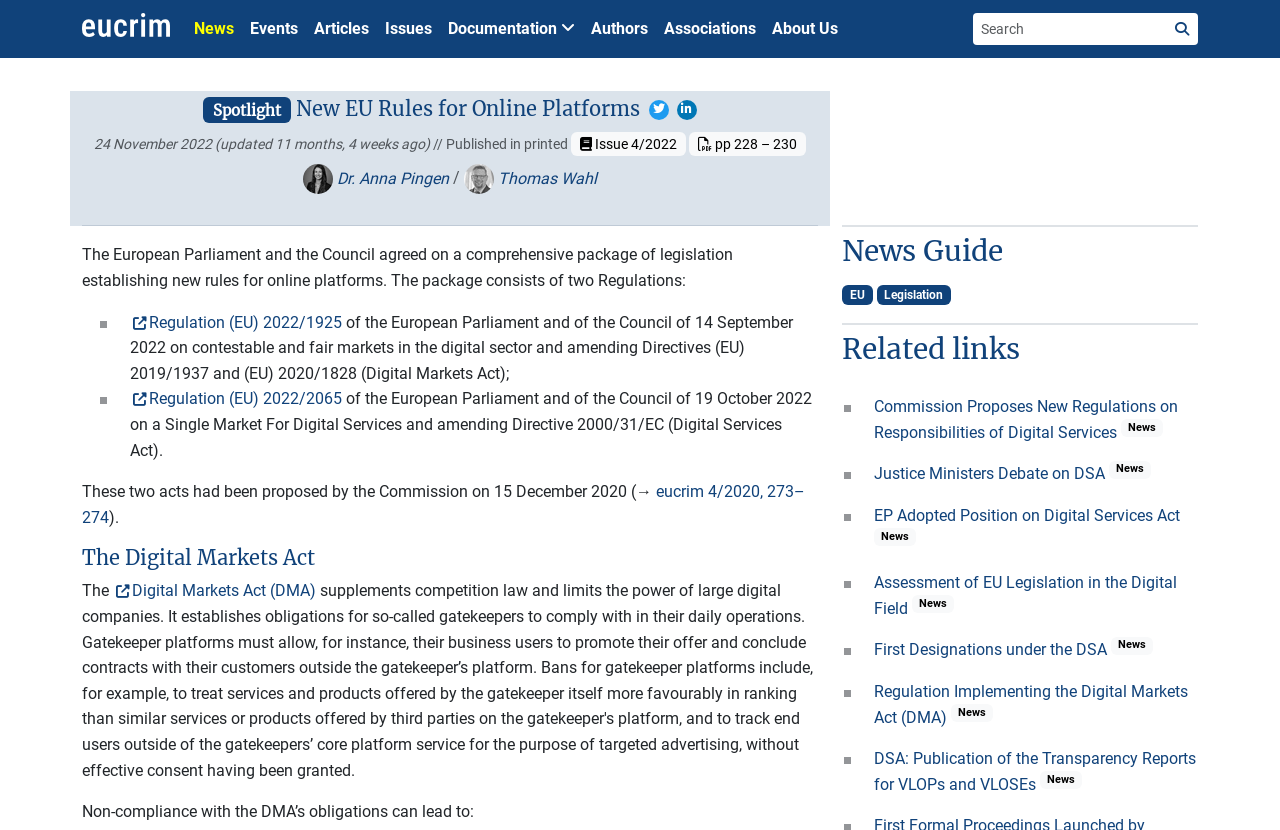What is the purpose of the search box?
Based on the screenshot, provide your answer in one word or phrase.

Search the site